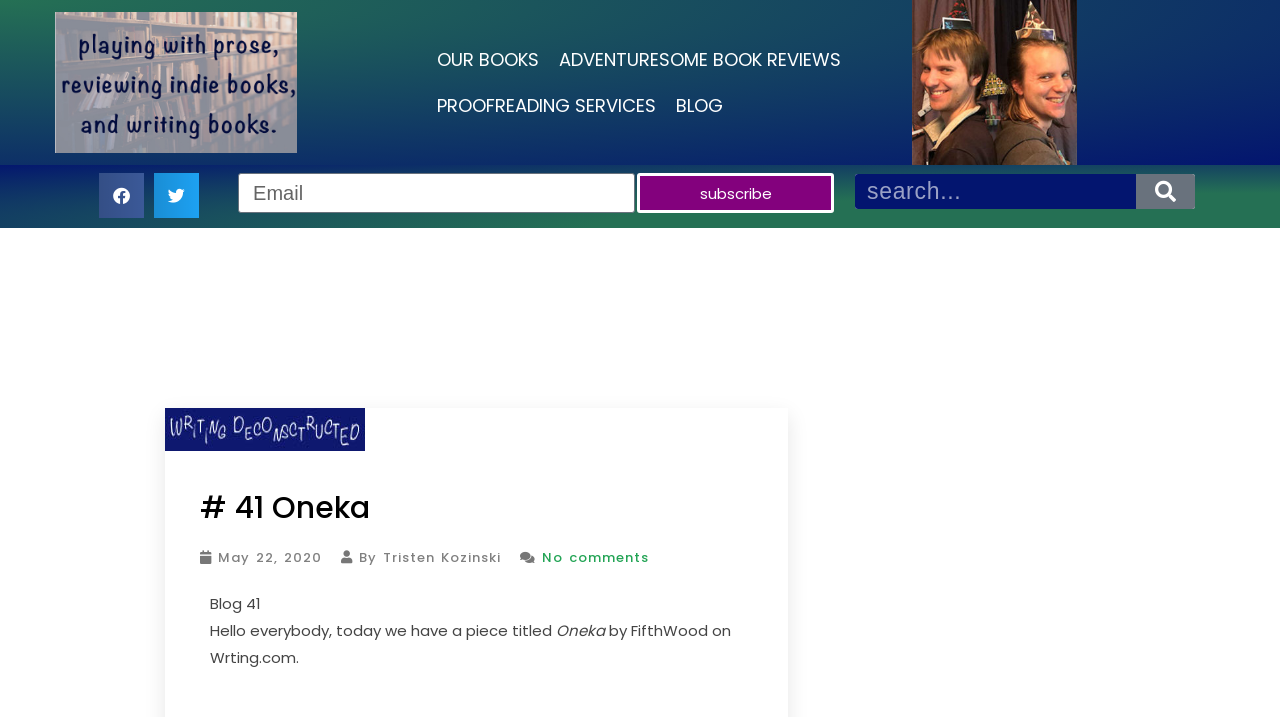What is the purpose of the textbox at the top of the webpage?
Using the image as a reference, give an elaborate response to the question.

The purpose of the textbox at the top of the webpage can be inferred from its label 'Email' and the nearby button labeled 'subscribe', suggesting that it is used for email subscription.